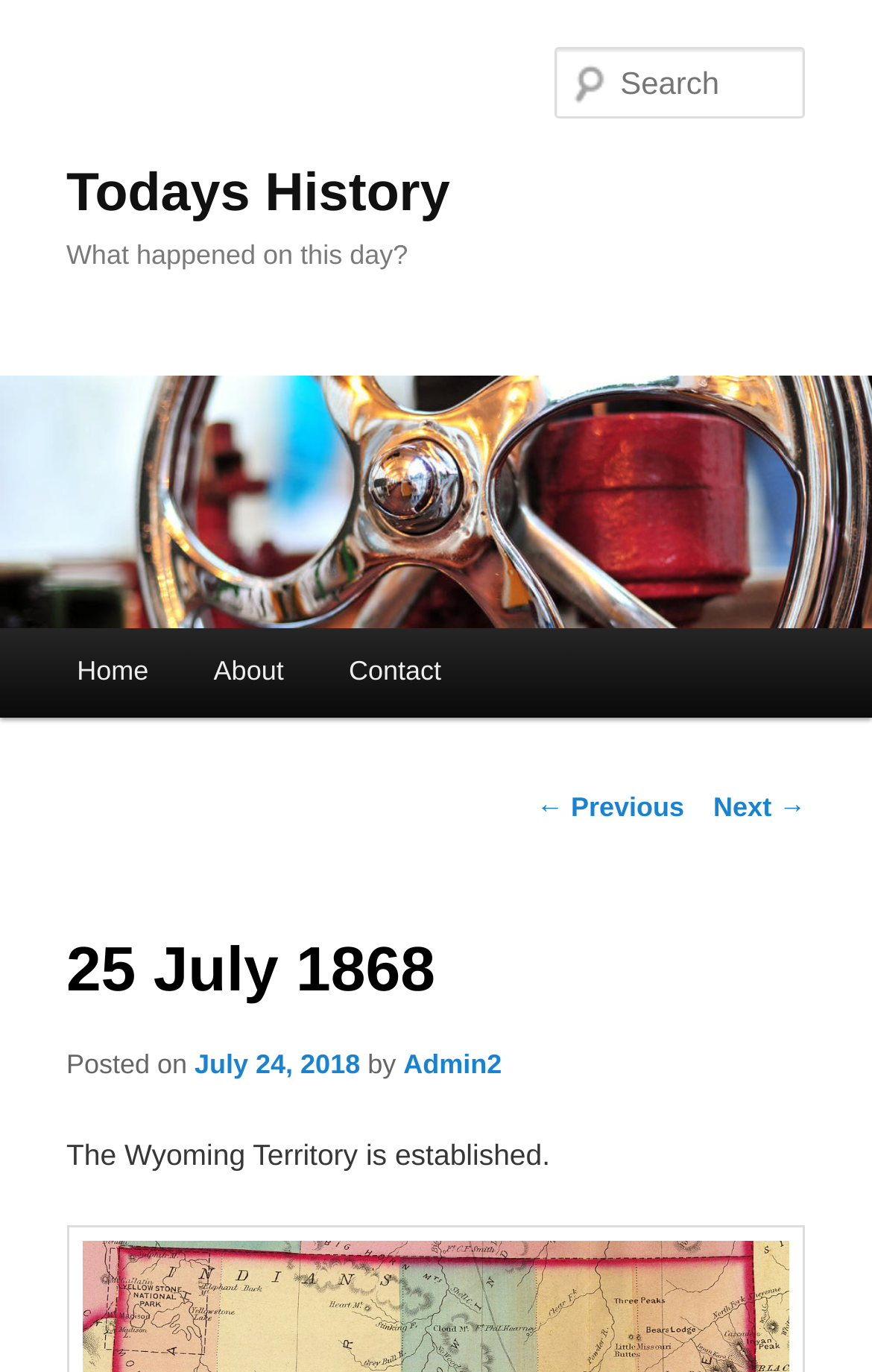Identify the bounding box for the described UI element: "parent_node: Todays History".

[0.0, 0.274, 1.0, 0.457]